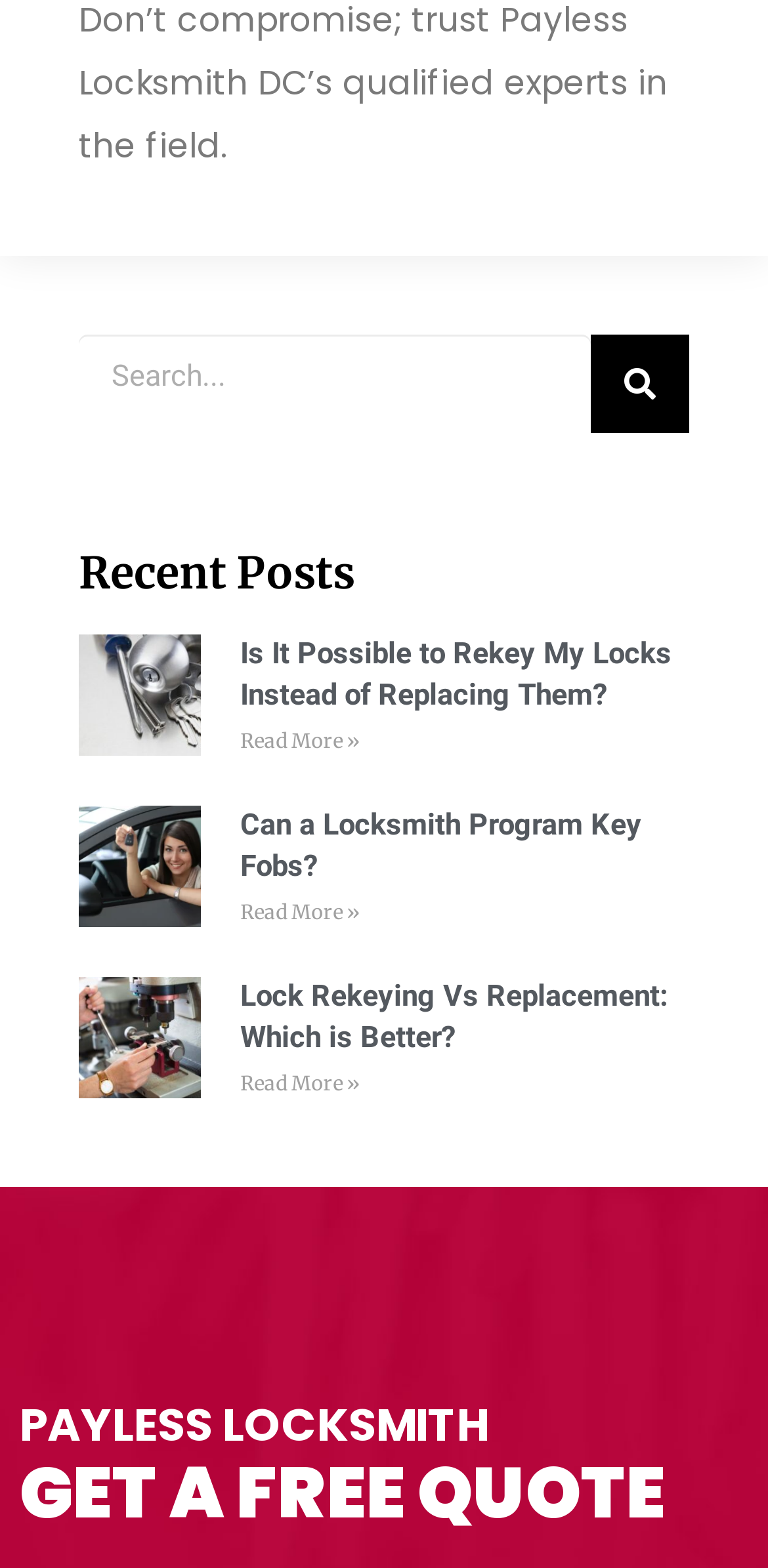Could you highlight the region that needs to be clicked to execute the instruction: "read more about Is It Possible to Rekey My Locks Instead of Replacing Them?"?

[0.313, 0.465, 0.469, 0.481]